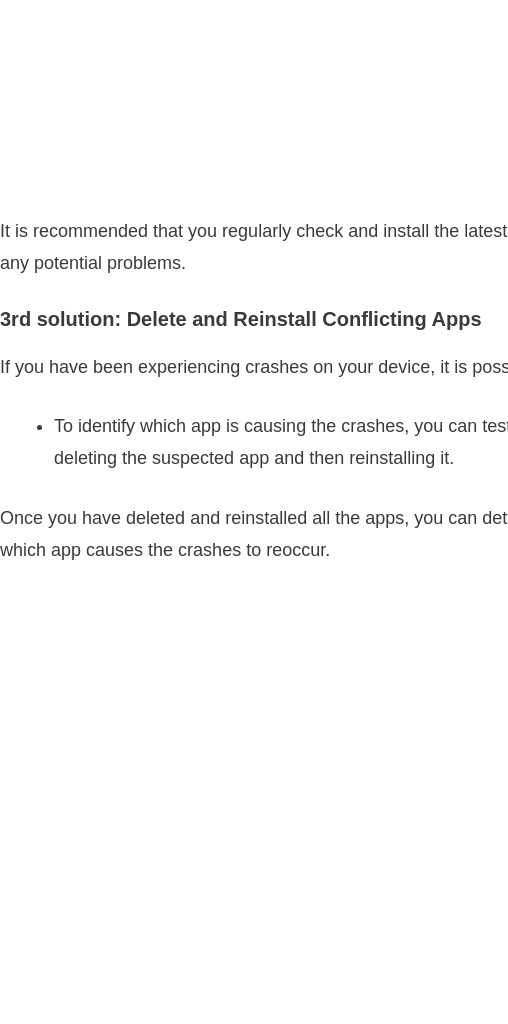What happens if no updates are available? From the image, respond with a single word or brief phrase.

Device is already updated